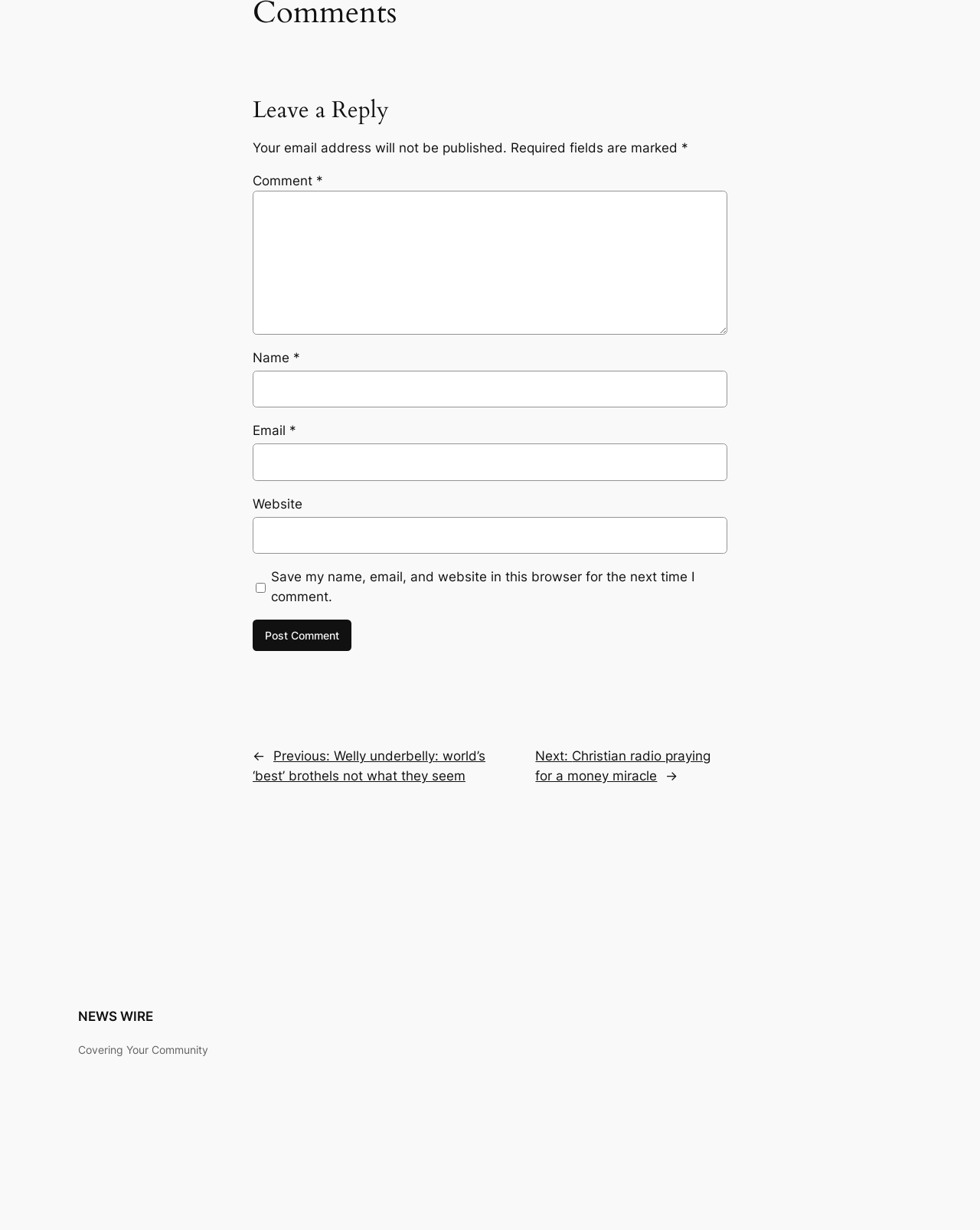What is the required information to post a comment?
Give a single word or phrase as your answer by examining the image.

Name, Email, Comment